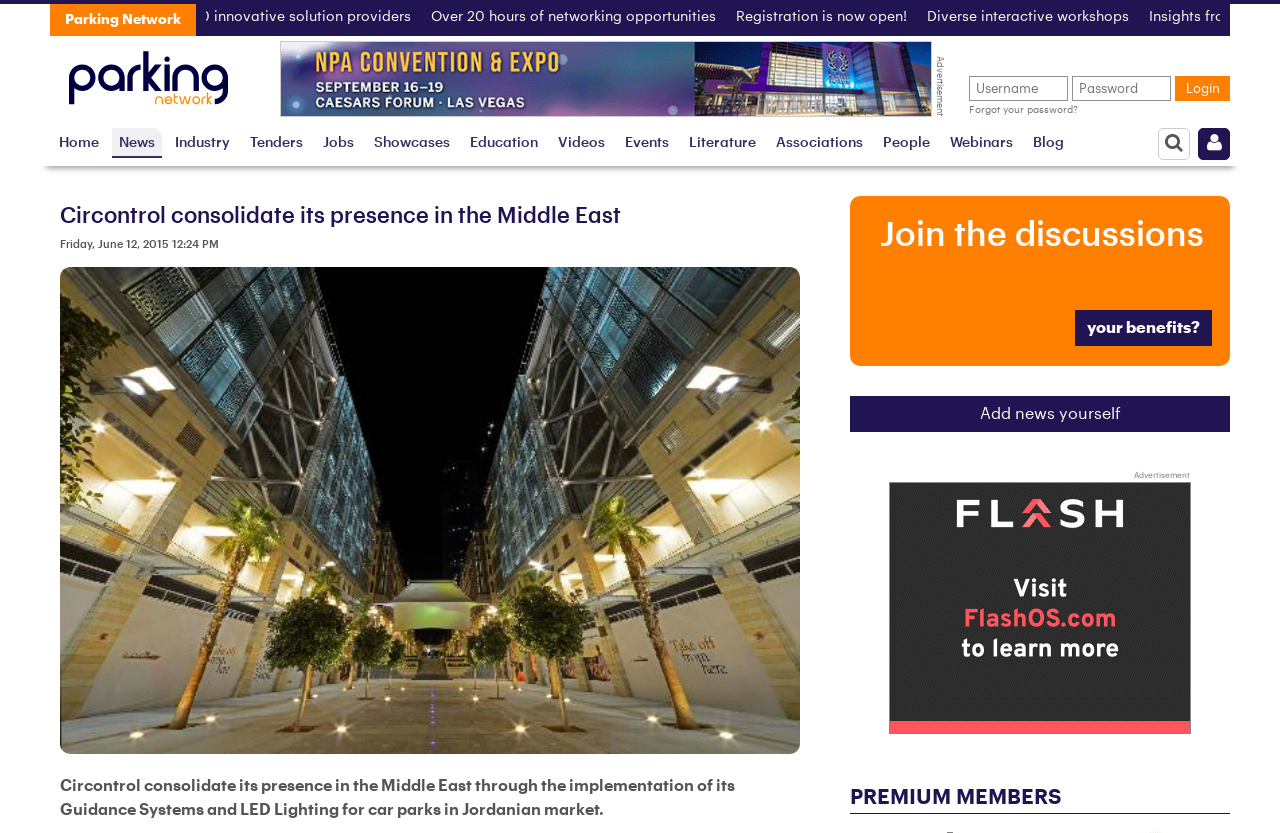Answer briefly with one word or phrase:
What is the date of the news article?

Friday, June 12, 2015